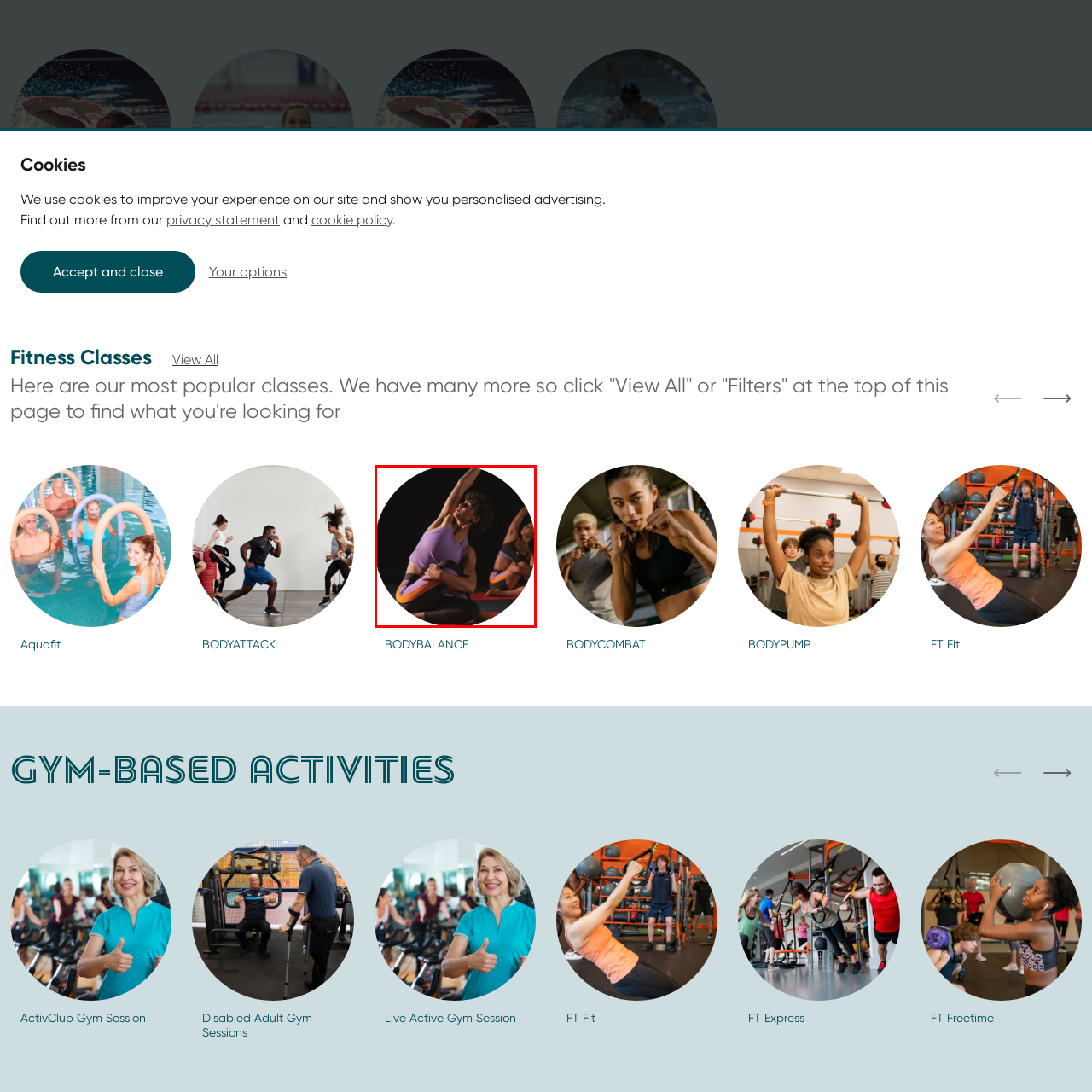Give an elaborate description of the visual elements within the red-outlined box.

In the serene atmosphere of a dimly lit fitness studio, a woman is seen gracefully performing a yoga pose. She is sitting on a vibrant red yoga mat, with one leg bent and the other extended, showcasing a deep stretch. Her body is elegantly contorted as she reaches upwards with one arm while holding the opposite knee, emphasizing flexibility and balance. Clad in a stylish purple top that complements her fitted leggings, she embodies focus and tranquility amidst her practice. In the background, another individual is partially visible, also engaged in stretching, adding to the overall sense of community and shared effort in the yoga class. This image captures the essence of wellness and mindfulness that characterizes the BODYBALANCE fitness class.